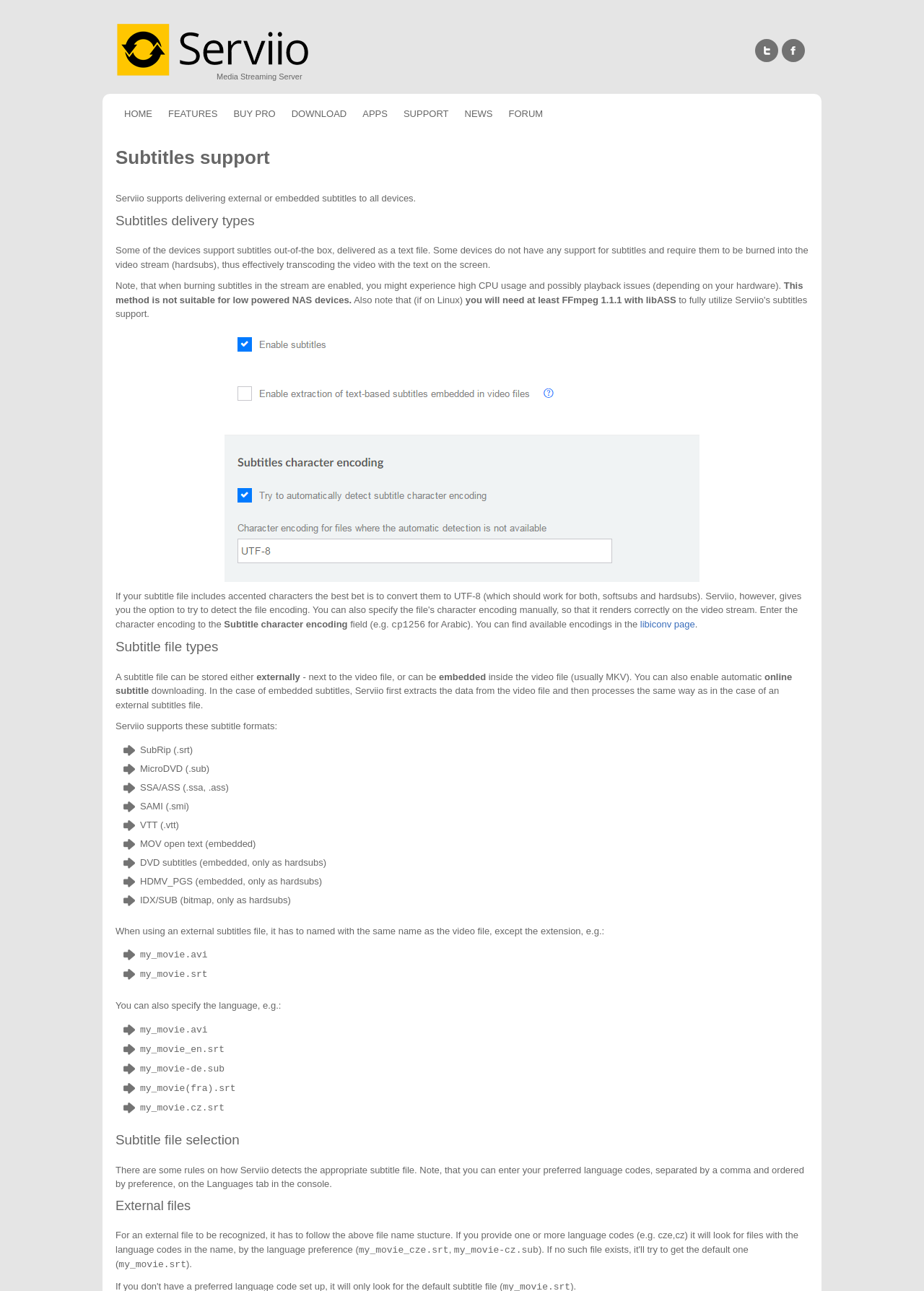Given the element description Facebook, identify the bounding box coordinates for the UI element on the webpage screenshot. The format should be (top-left x, top-left y, bottom-right x, bottom-right y), with values between 0 and 1.

[0.846, 0.03, 0.871, 0.048]